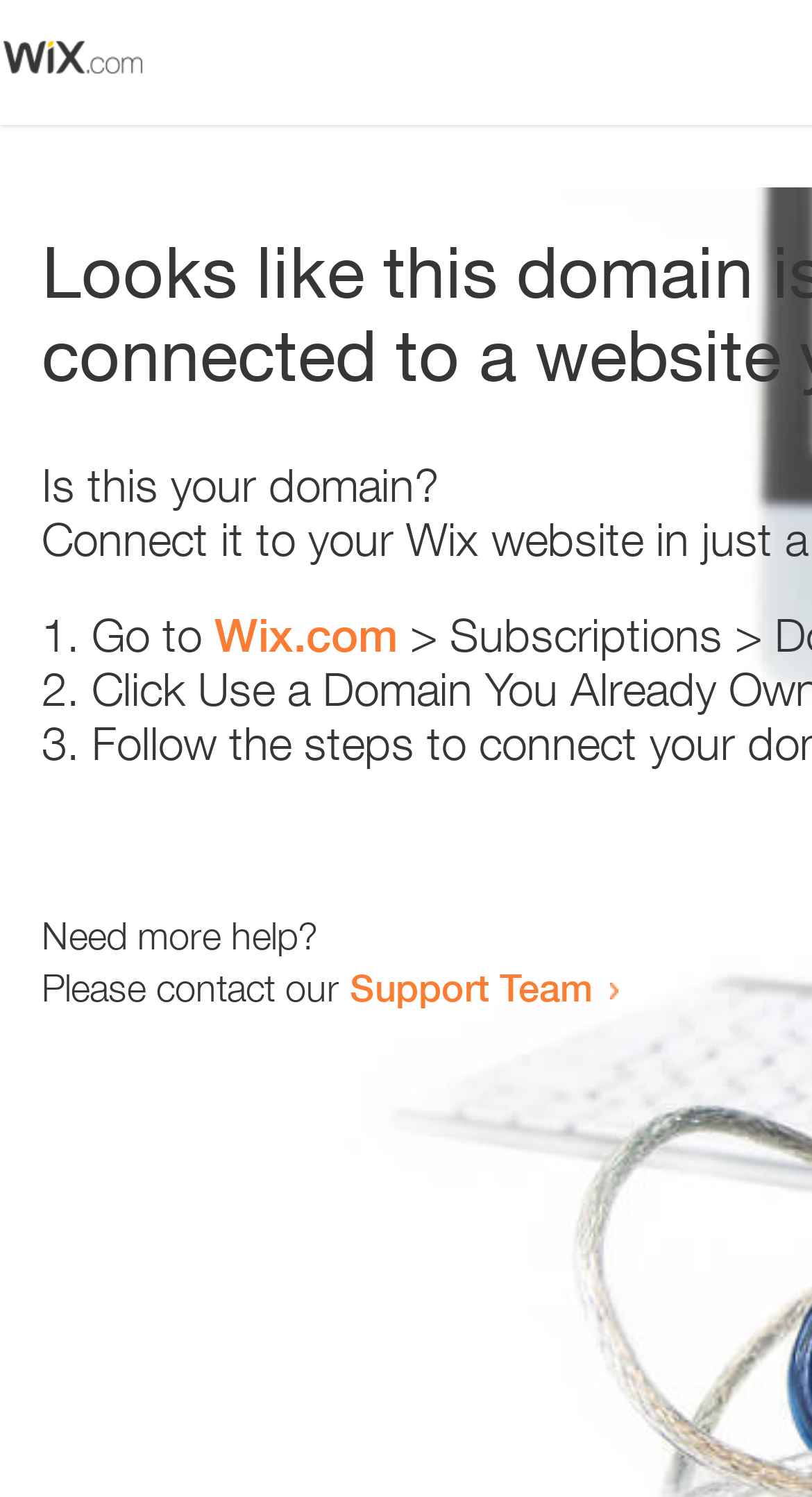Provide a comprehensive description of the webpage.

The webpage appears to be an error page, with a small image at the top left corner. Below the image, there is a question "Is this your domain?" in a prominent position. 

To the right of the question, there is a numbered list with three items. The first item starts with "1." and suggests going to "Wix.com". The second item starts with "2." and the third item starts with "3.", but their contents are not specified. 

Further down the page, there is a message "Need more help?" followed by a sentence "Please contact our Support Team" with a link to the Support Team.